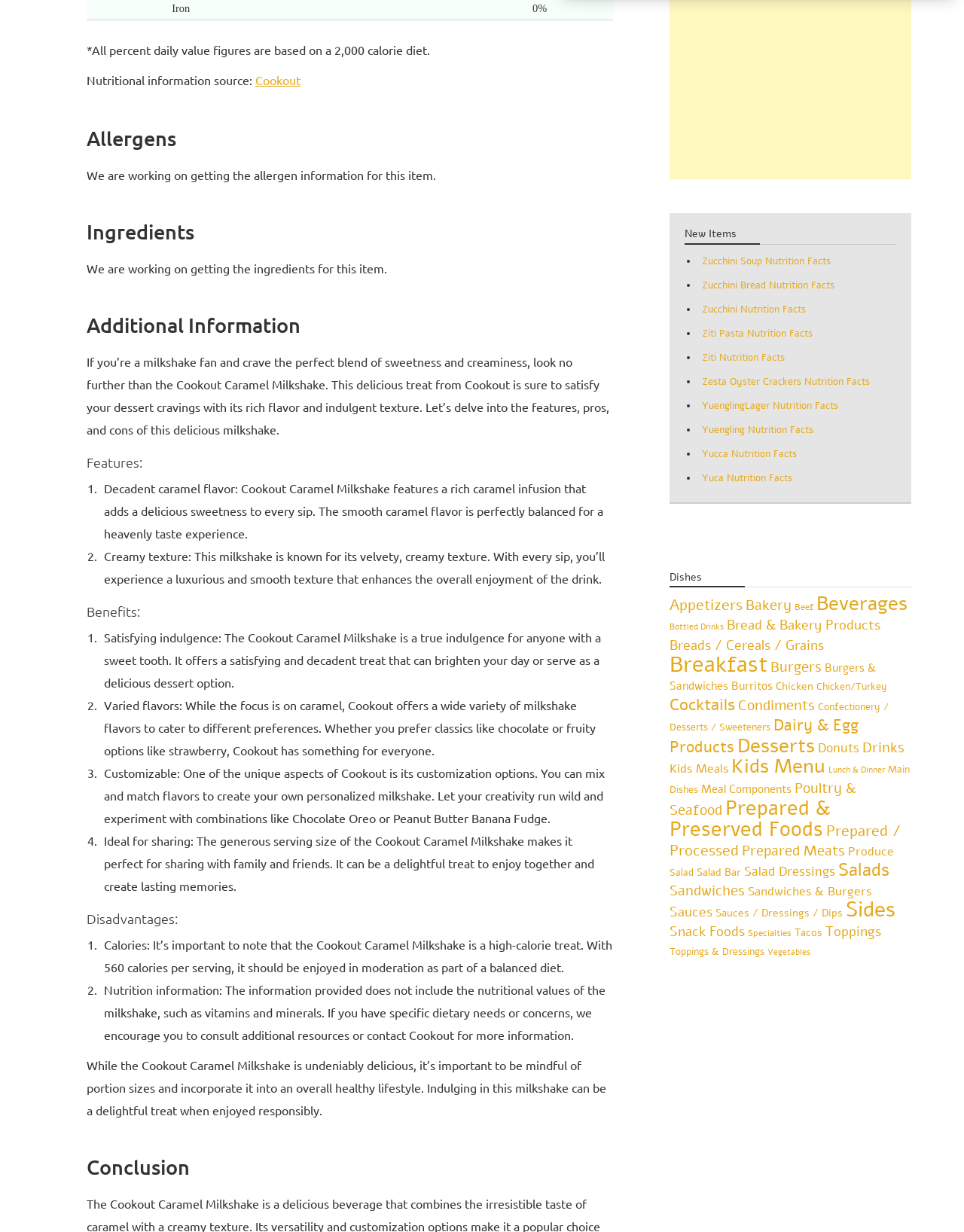What is the benefit of customizing a milkshake at Cookout?
Based on the image, answer the question in a detailed manner.

The webpage mentions that one of the benefits of Cookout is its customization options, which allows customers to mix and match flavors to create their own personalized milkshake, letting their creativity run wild.